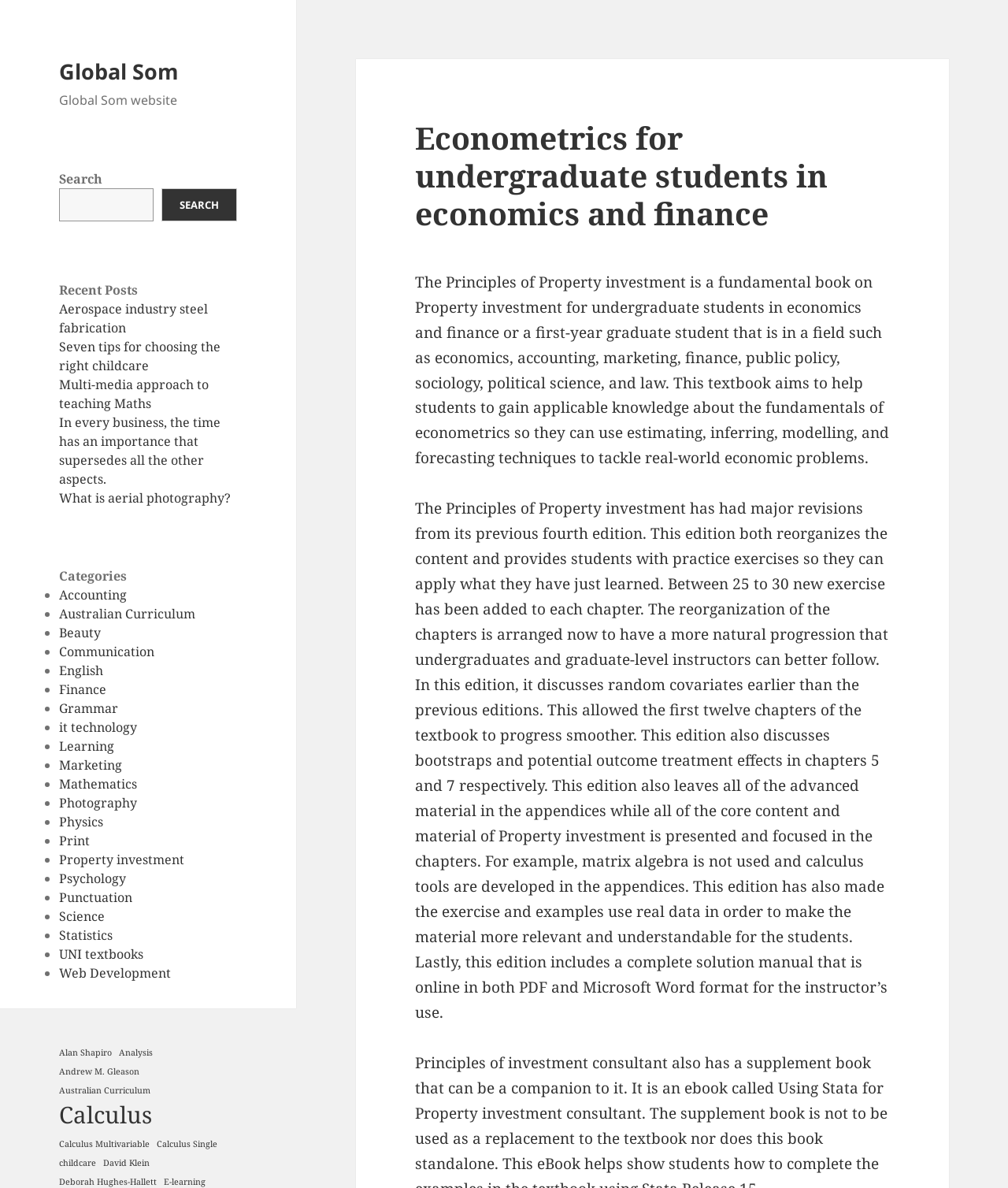Please identify the bounding box coordinates of the element I need to click to follow this instruction: "Connect with AGA on Facebook".

None